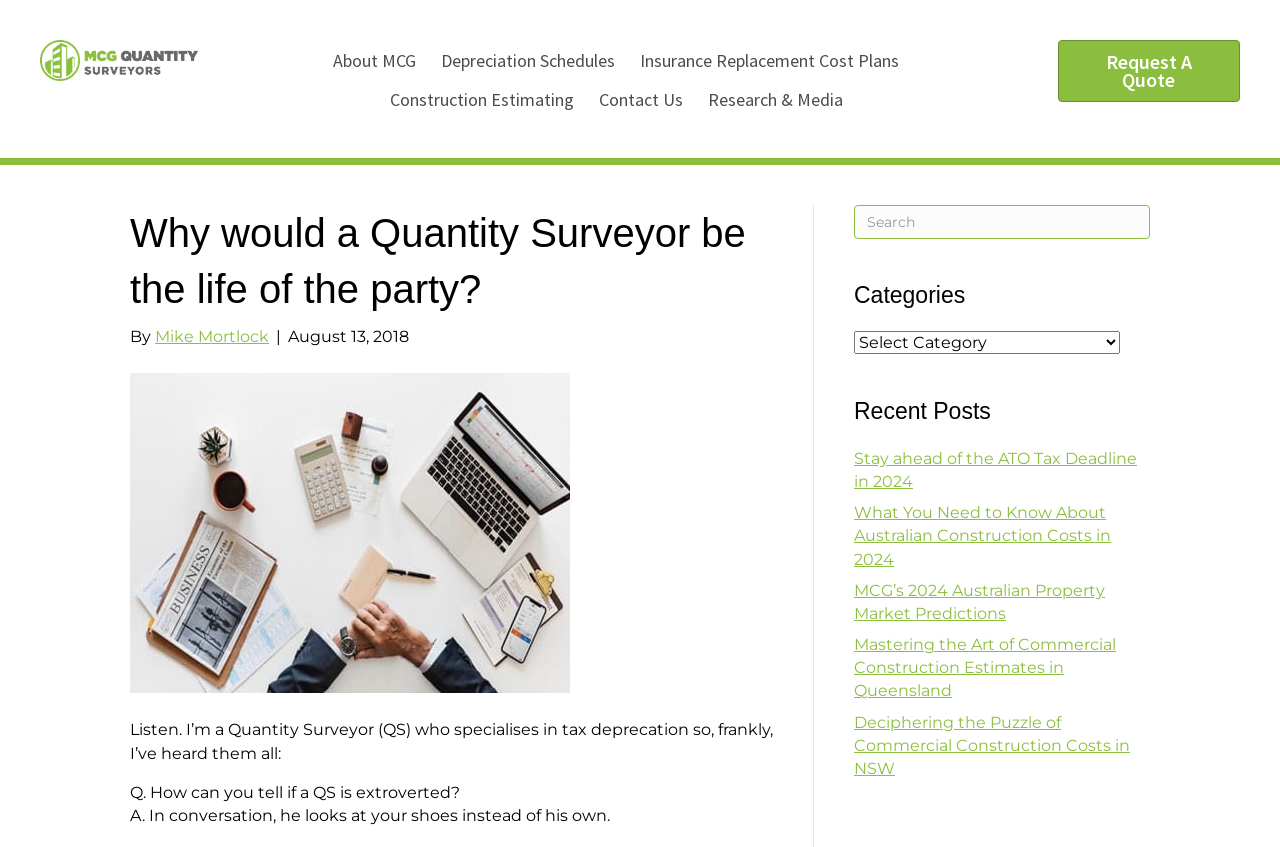Determine the bounding box coordinates of the clickable element necessary to fulfill the instruction: "Navigate to About MCG". Provide the coordinates as four float numbers within the 0 to 1 range, i.e., [left, top, right, bottom].

[0.26, 0.047, 0.344, 0.093]